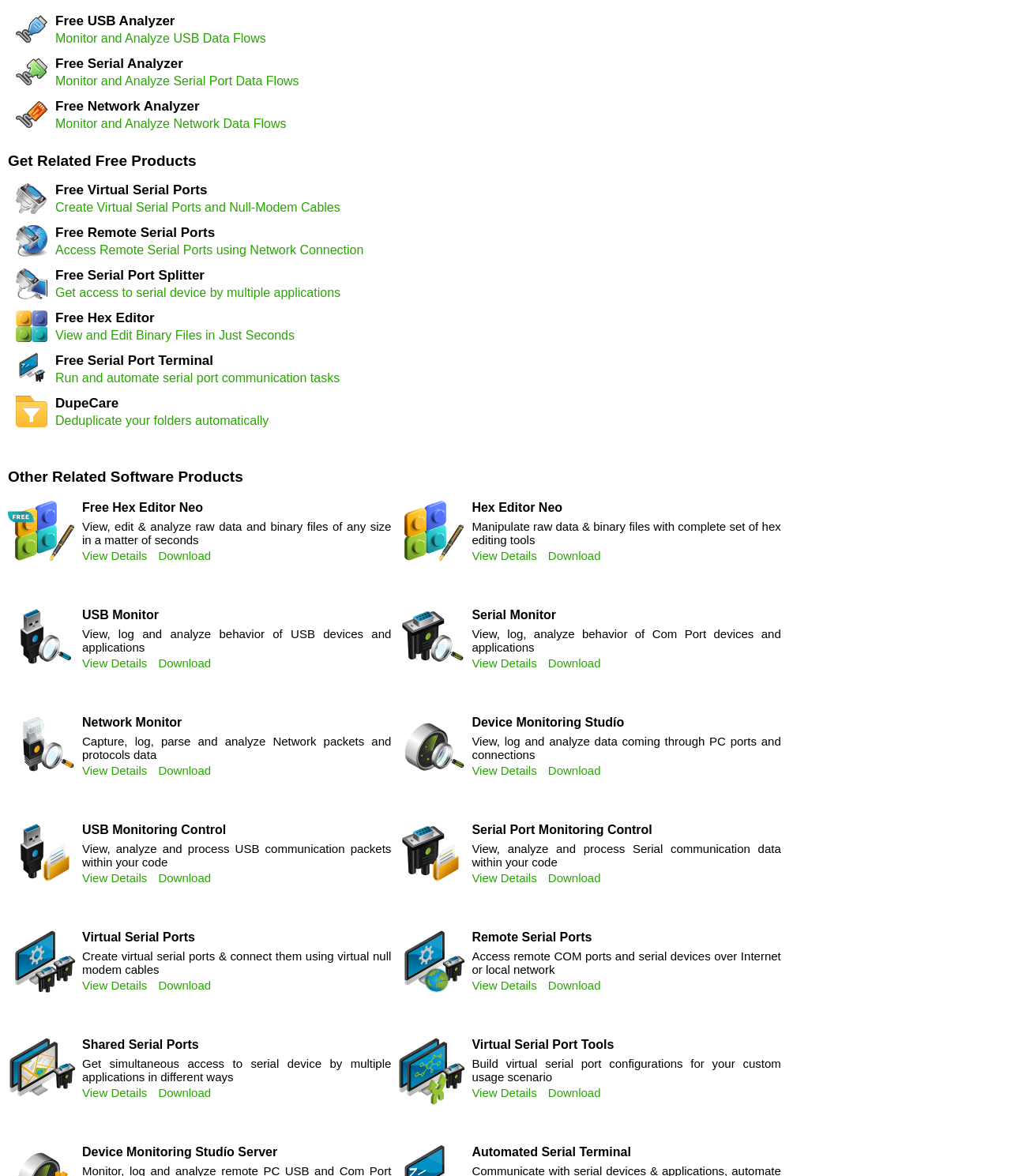Provide a single word or phrase to answer the given question: 
What is the main purpose of the Free USB Analyzer?

Monitor and Analyze USB Data Flows